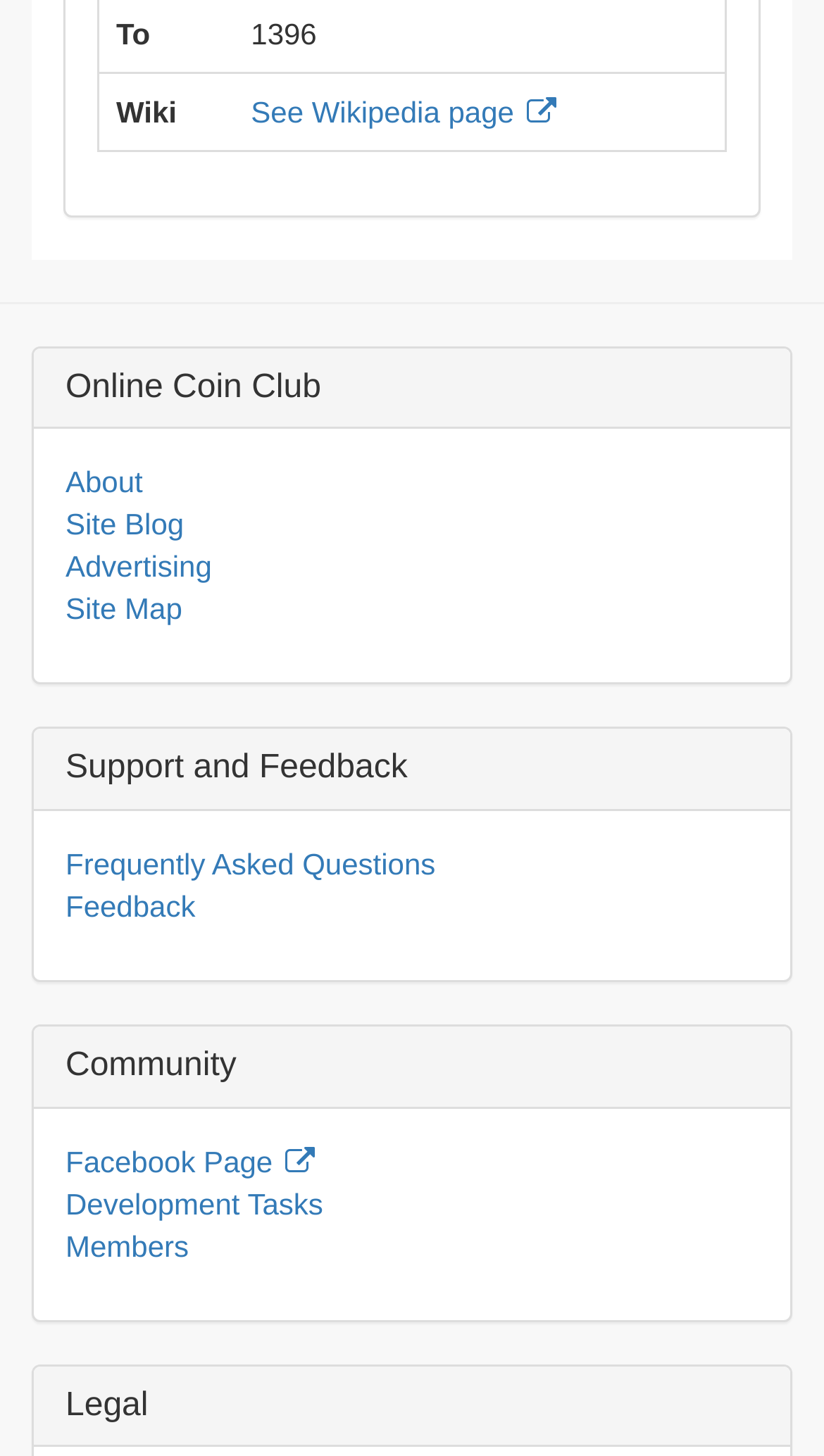Locate the bounding box coordinates of the area where you should click to accomplish the instruction: "Check the Legal page".

[0.079, 0.952, 0.921, 0.978]